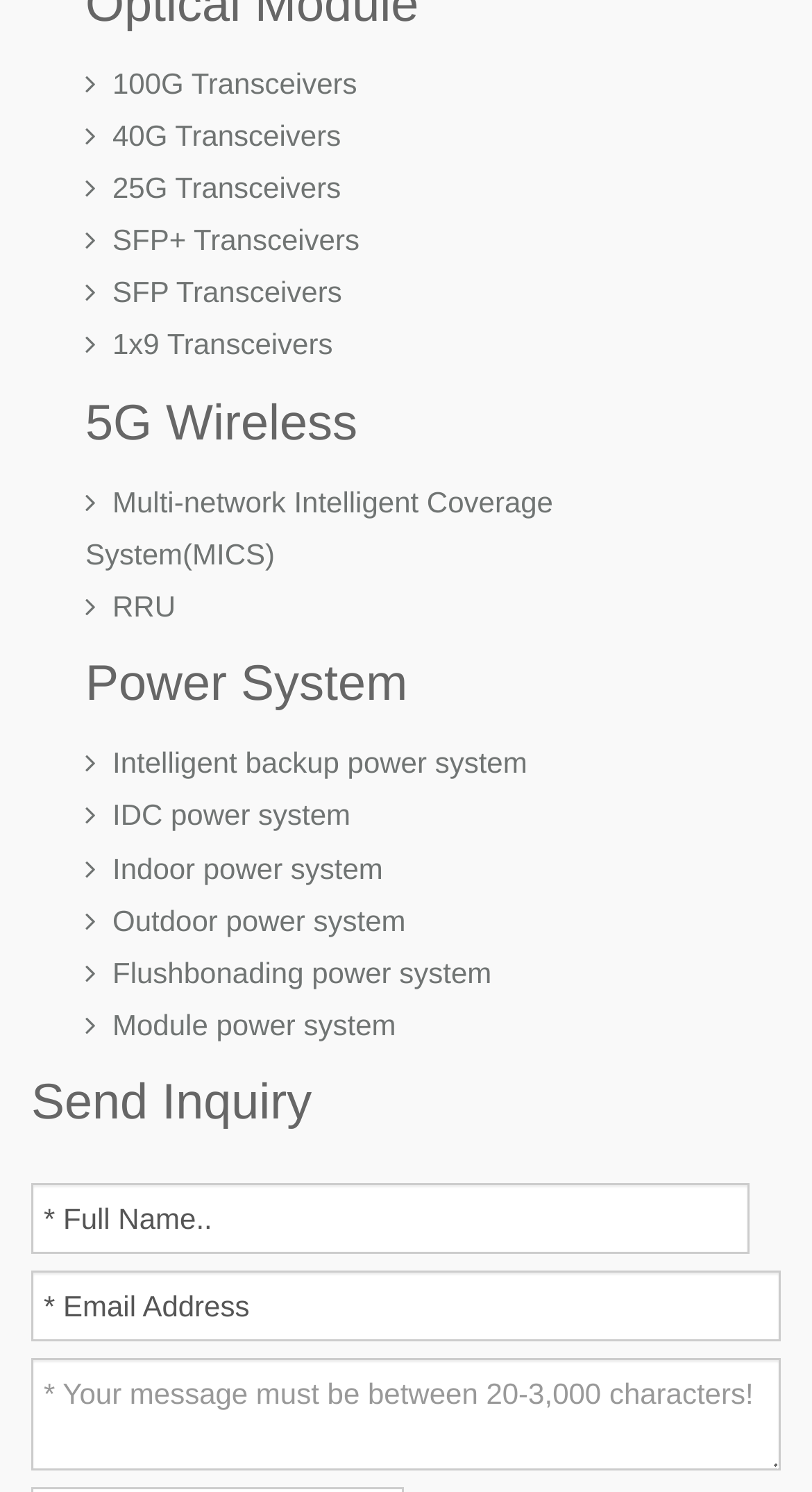Find the UI element described as: "Read more" and predict its bounding box coordinates. Ensure the coordinates are four float numbers between 0 and 1, [left, top, right, bottom].

None